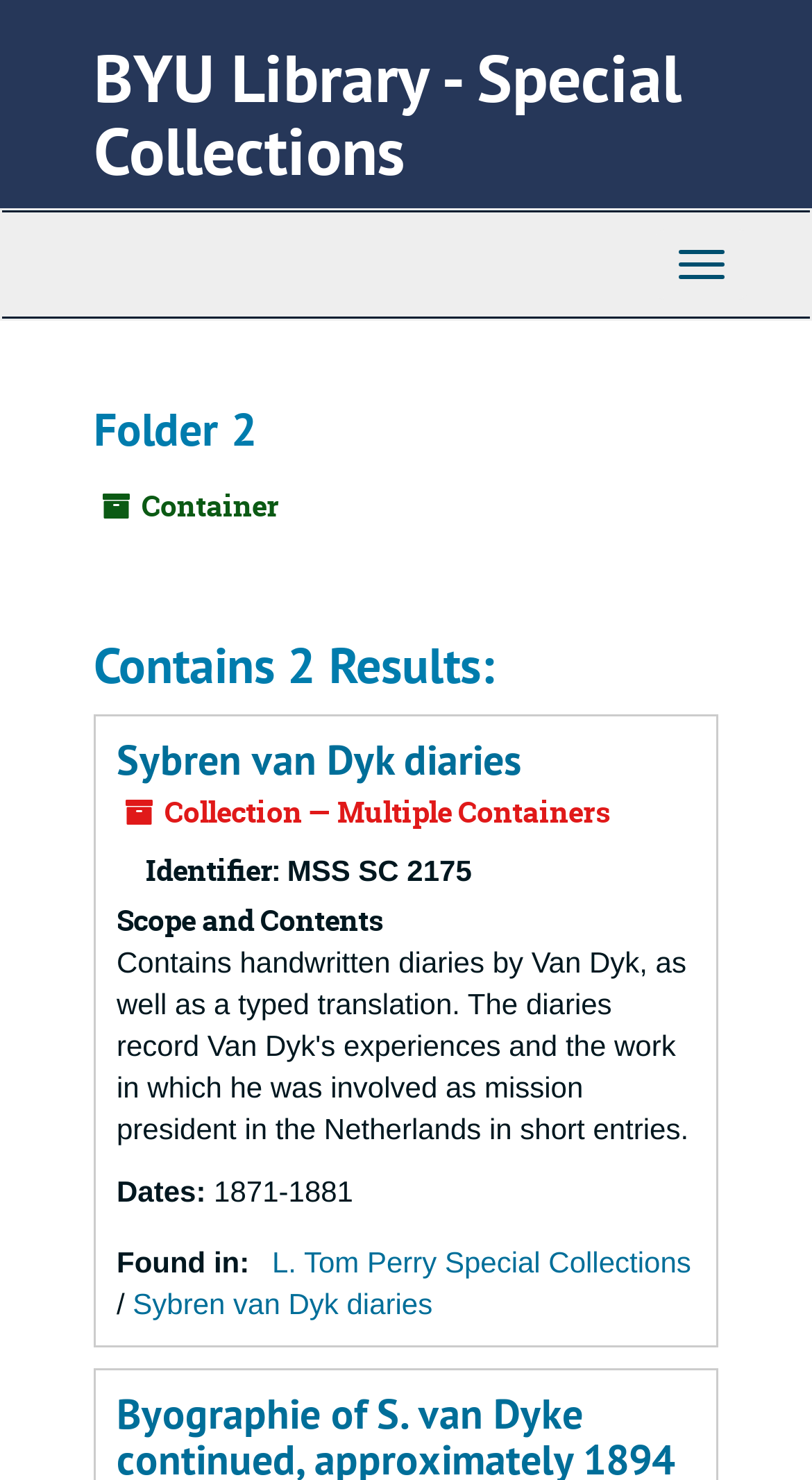Using a single word or phrase, answer the following question: 
How many results are found?

2